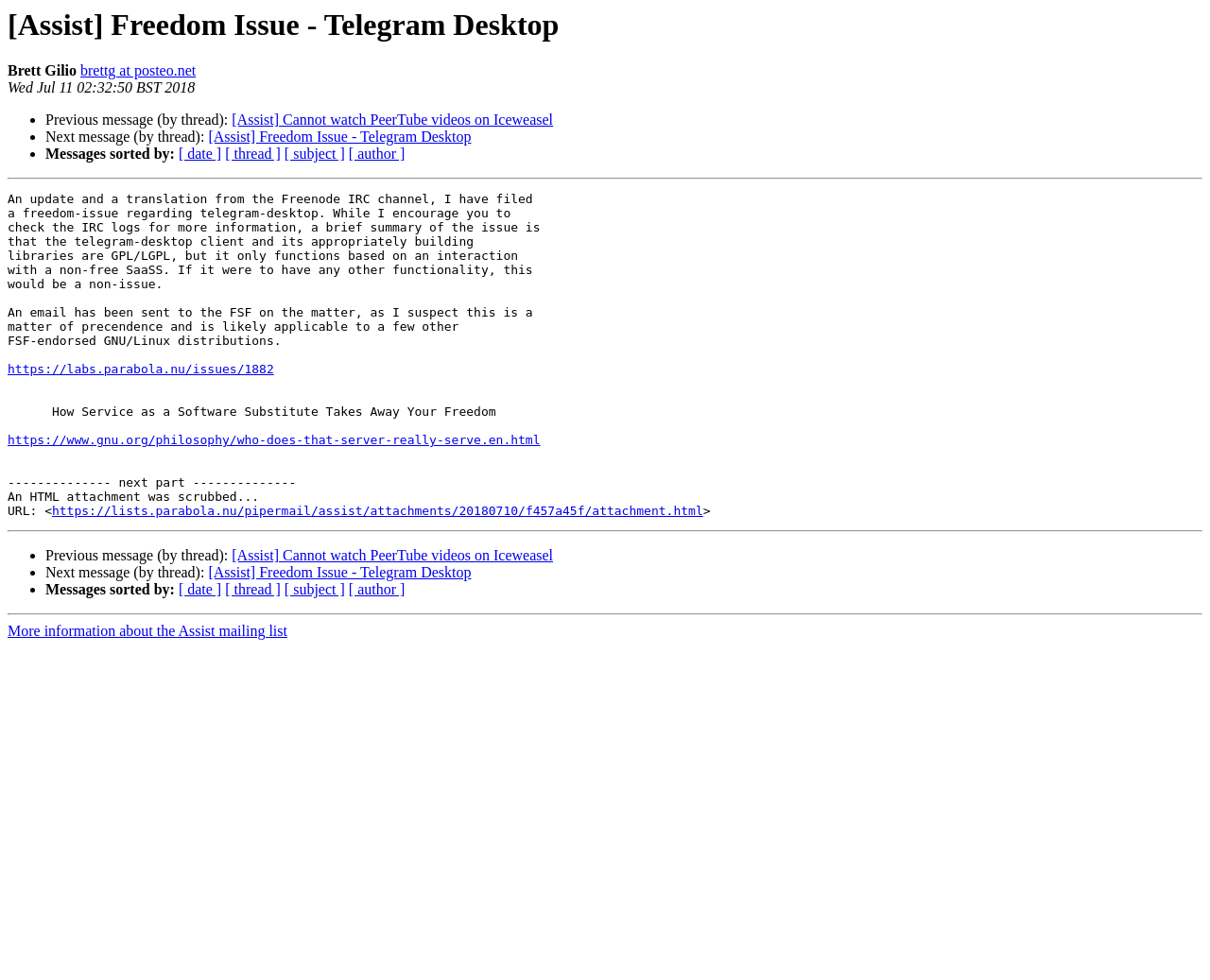What is the link to the FSF article?
Look at the image and respond with a one-word or short-phrase answer.

https://www.gnu.org/philosophy/who-does-that-server-really-serve.en.html